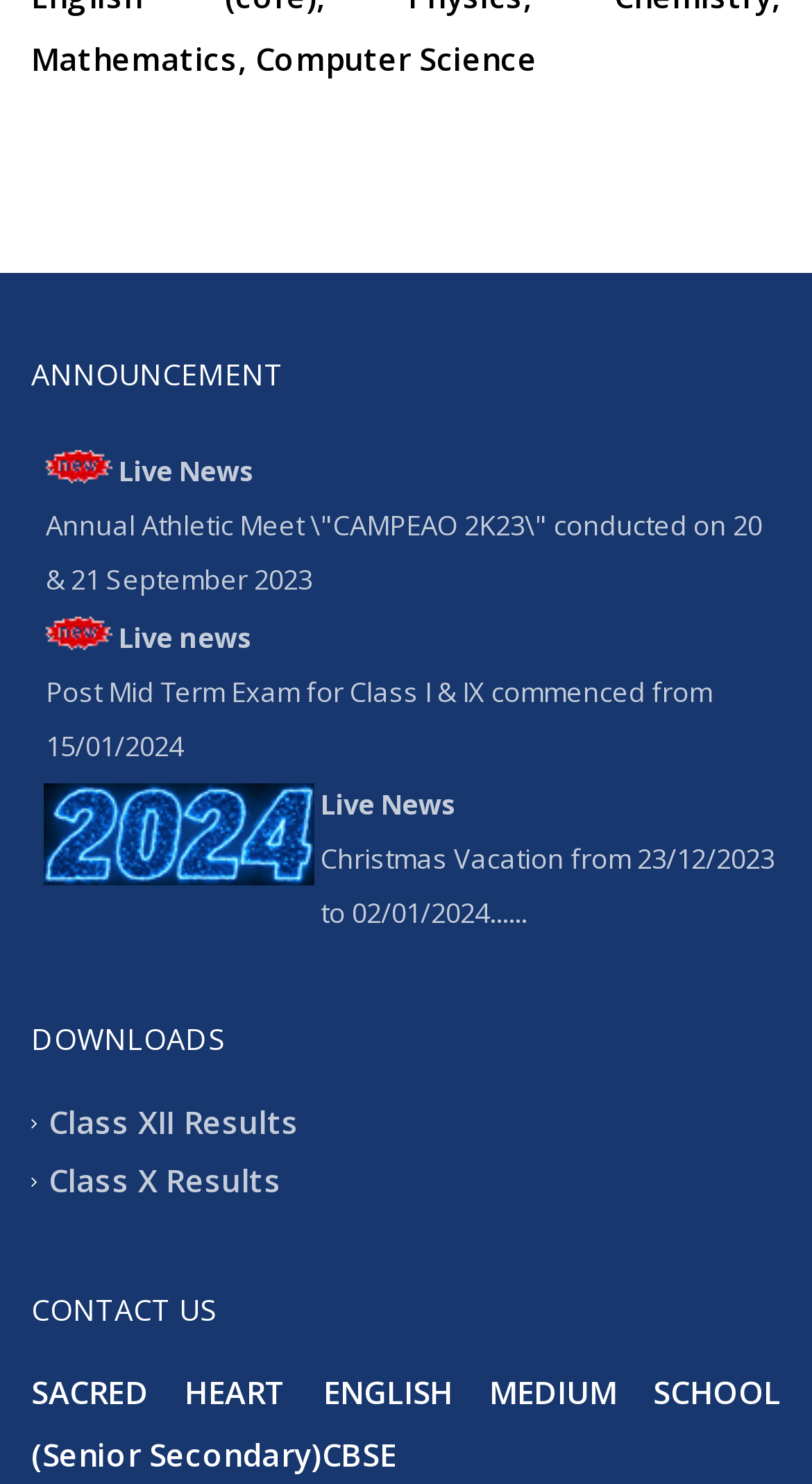Provide a single word or phrase to answer the given question: 
What is the name of the school?

Sacred Heart English Medium School